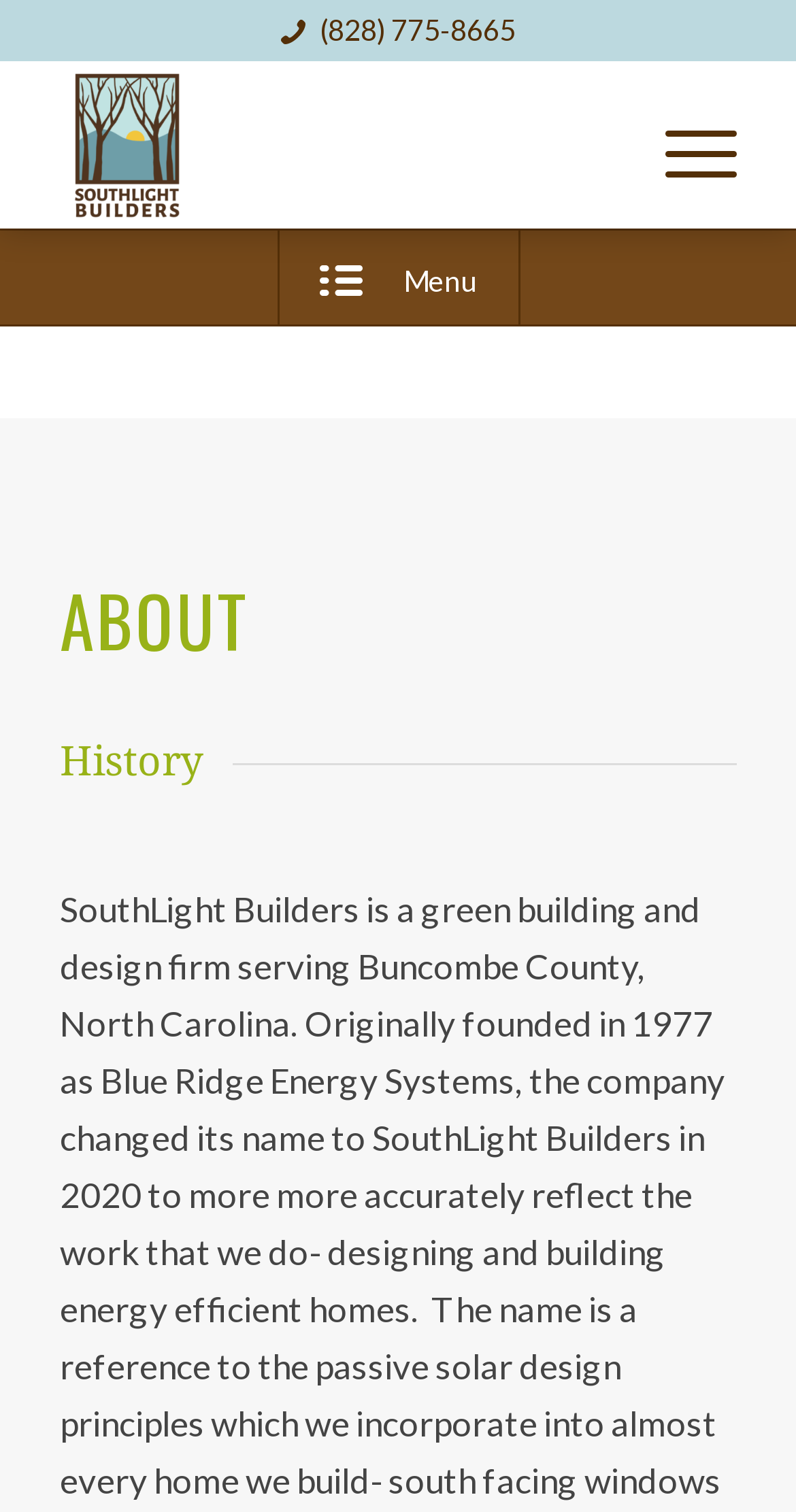Is there a hidden menu?
Based on the image, give a one-word or short phrase answer.

Yes